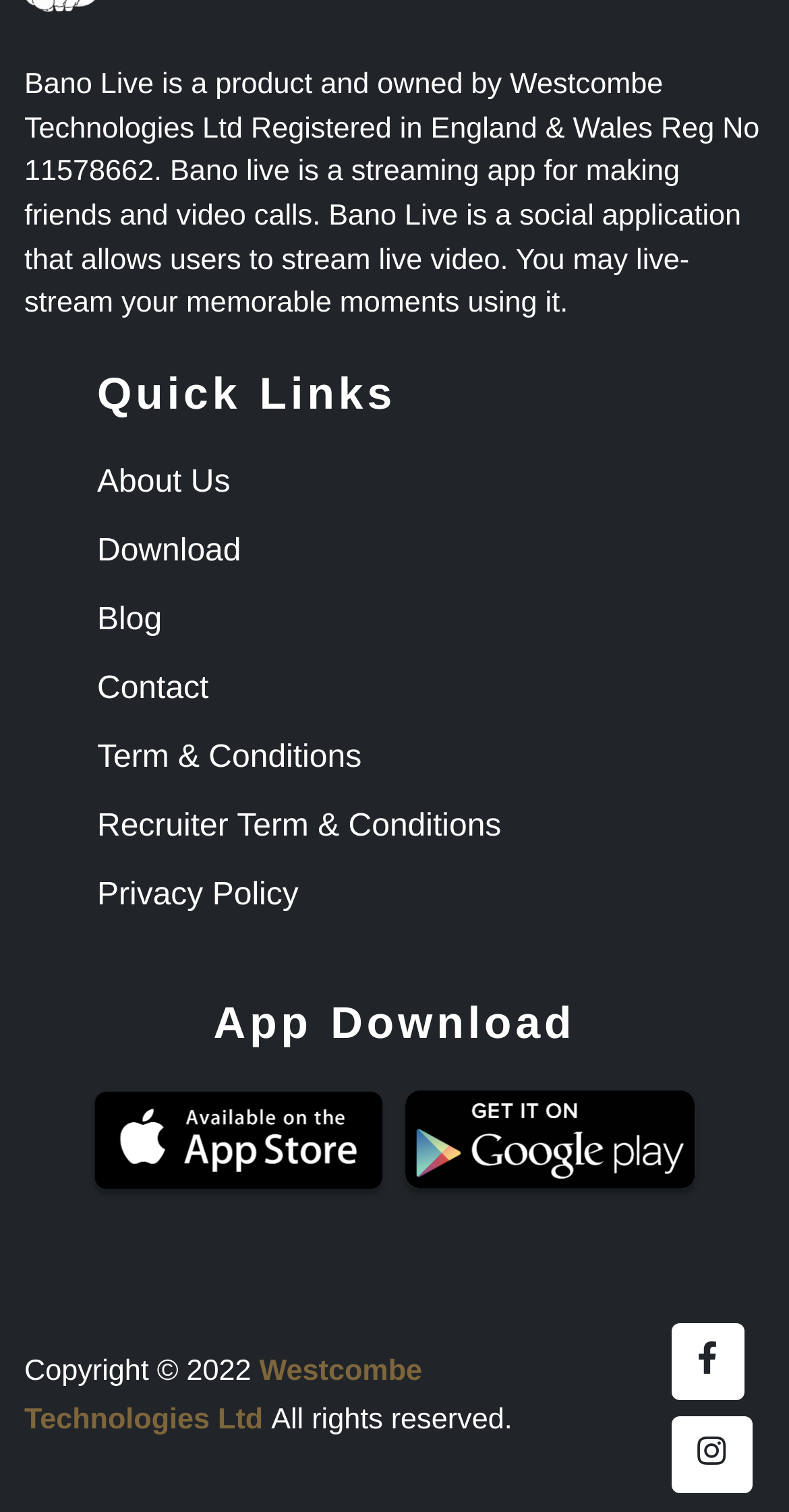Give the bounding box coordinates for the element described by: "About Us".

[0.123, 0.307, 0.292, 0.33]